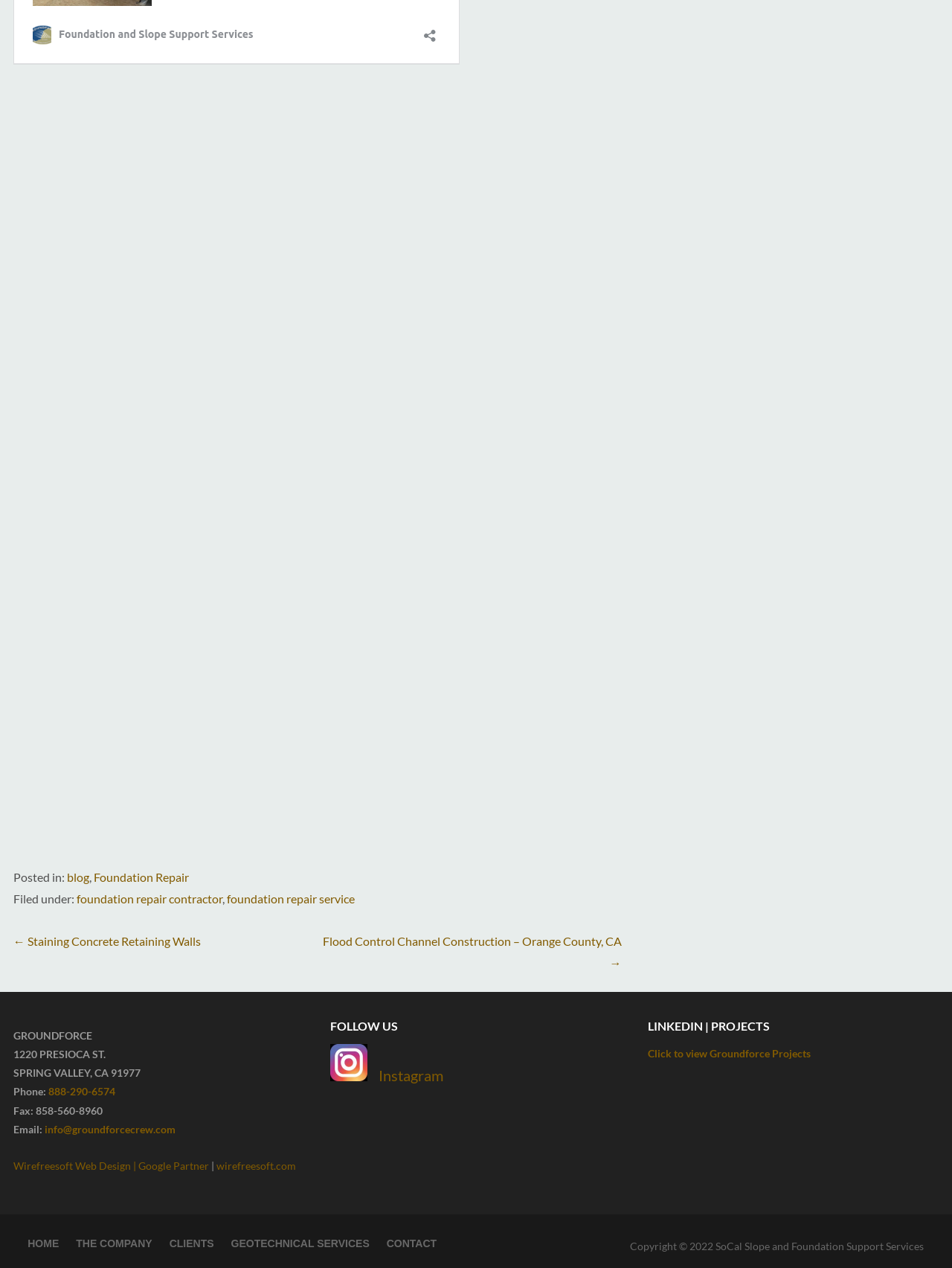Point out the bounding box coordinates of the section to click in order to follow this instruction: "Go to the home page".

[0.029, 0.976, 0.062, 0.989]